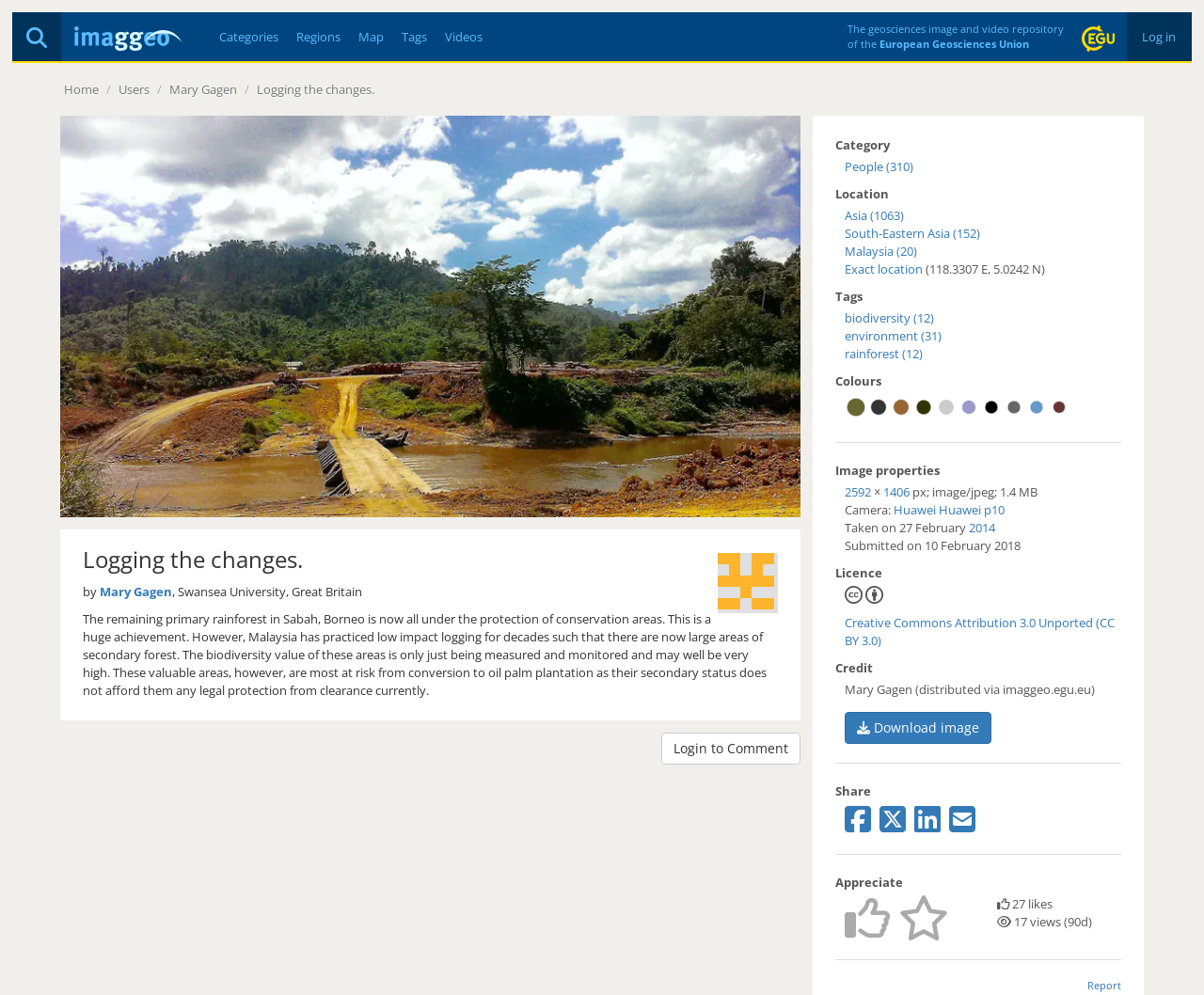Please determine the bounding box coordinates of the element to click in order to execute the following instruction: "View the European Geosciences Union website". The coordinates should be four float numbers between 0 and 1, specified as [left, top, right, bottom].

[0.731, 0.037, 0.855, 0.051]